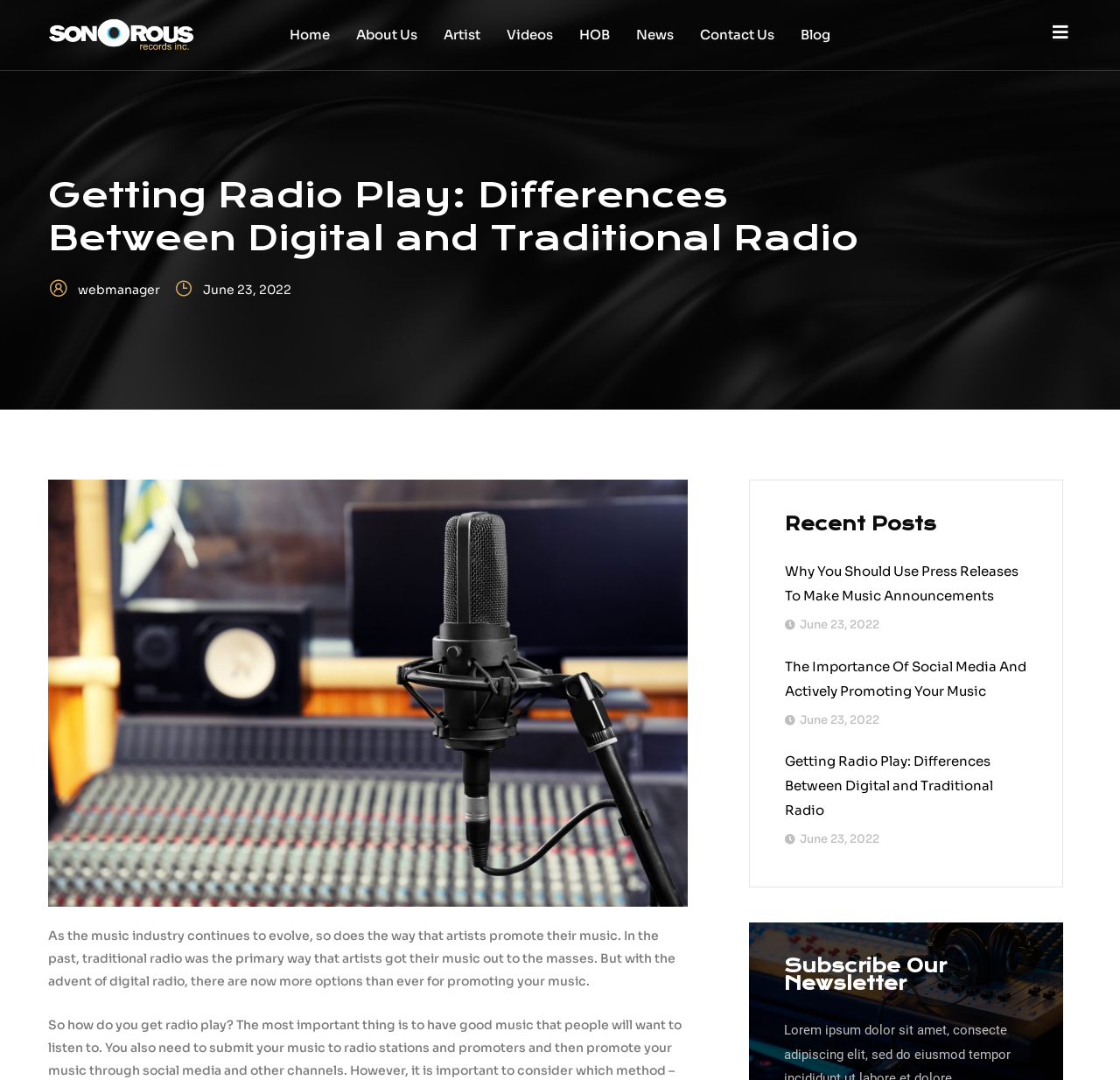Please provide the bounding box coordinates for the element that needs to be clicked to perform the instruction: "Check the recent post about social media". The coordinates must consist of four float numbers between 0 and 1, formatted as [left, top, right, bottom].

[0.7, 0.606, 0.917, 0.678]